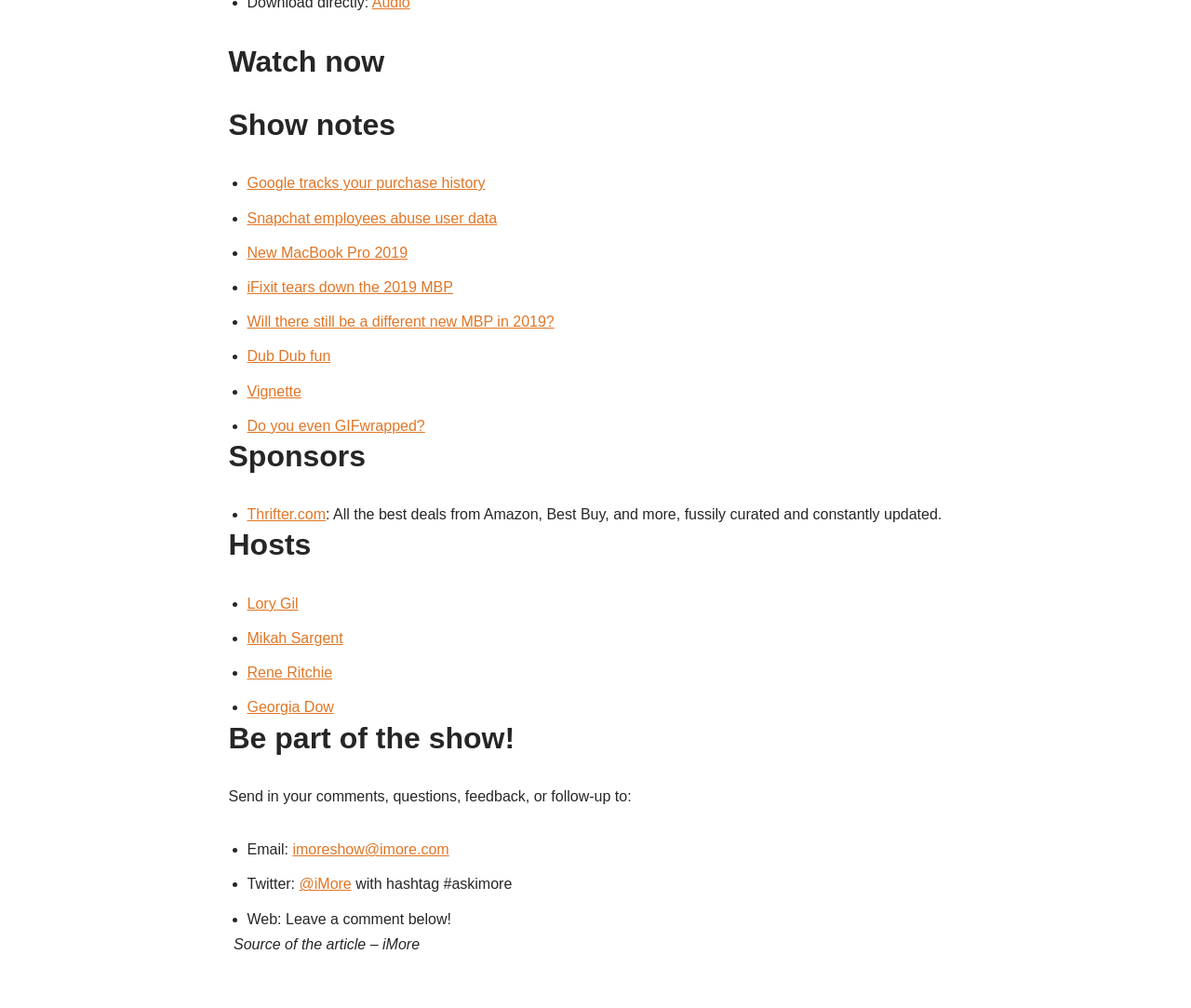Identify the bounding box for the UI element that is described as follows: "Vignette".

[0.207, 0.38, 0.253, 0.396]